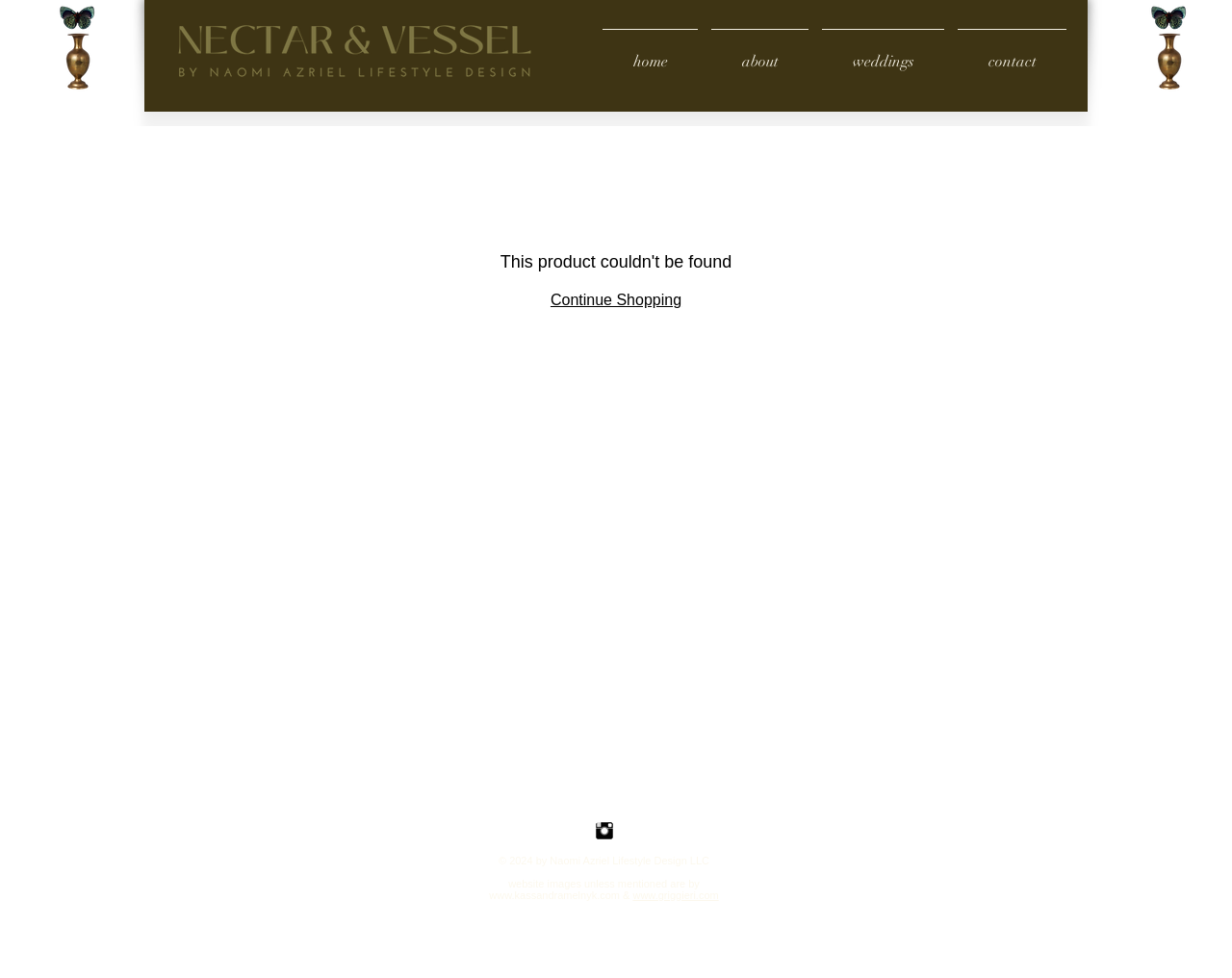Please specify the bounding box coordinates of the clickable section necessary to execute the following command: "visit Instagram page".

[0.484, 0.841, 0.498, 0.858]